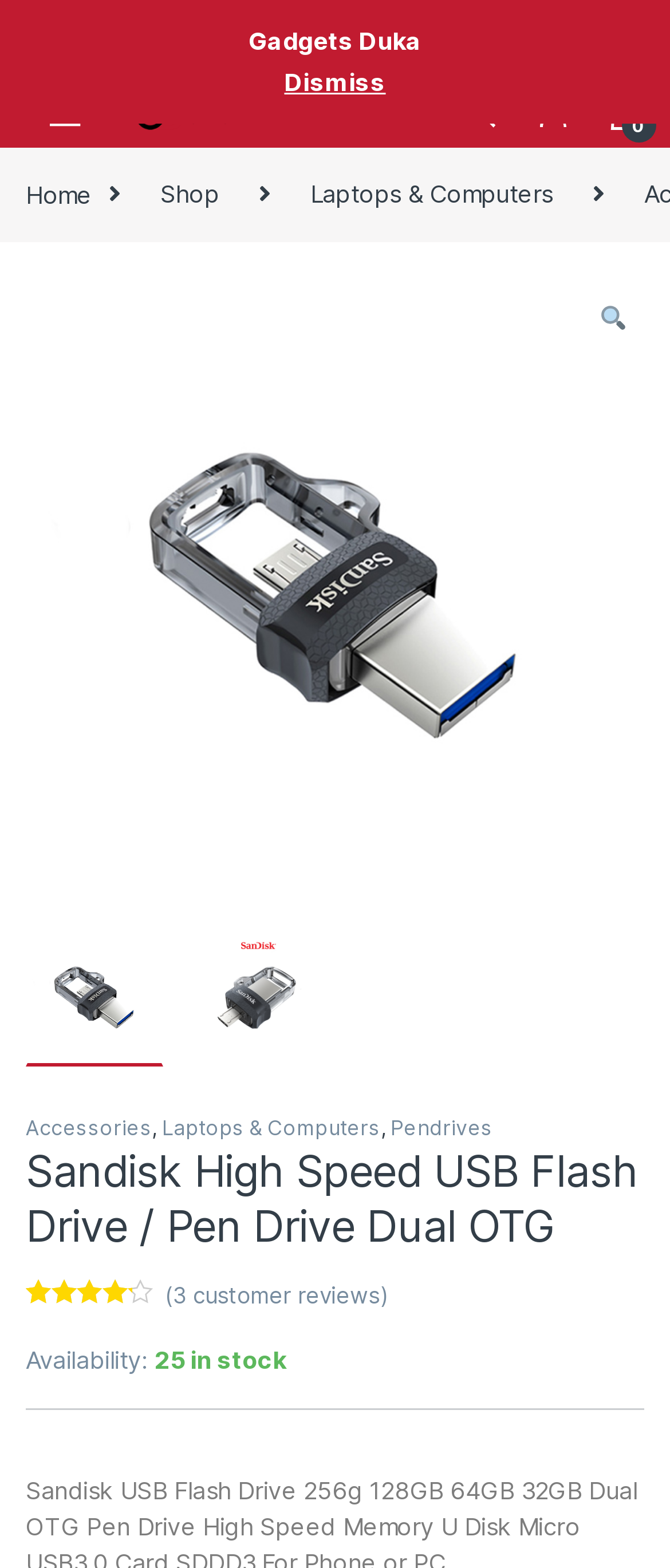Determine the bounding box coordinates of the clickable region to follow the instruction: "Search for products".

[0.69, 0.061, 0.746, 0.085]